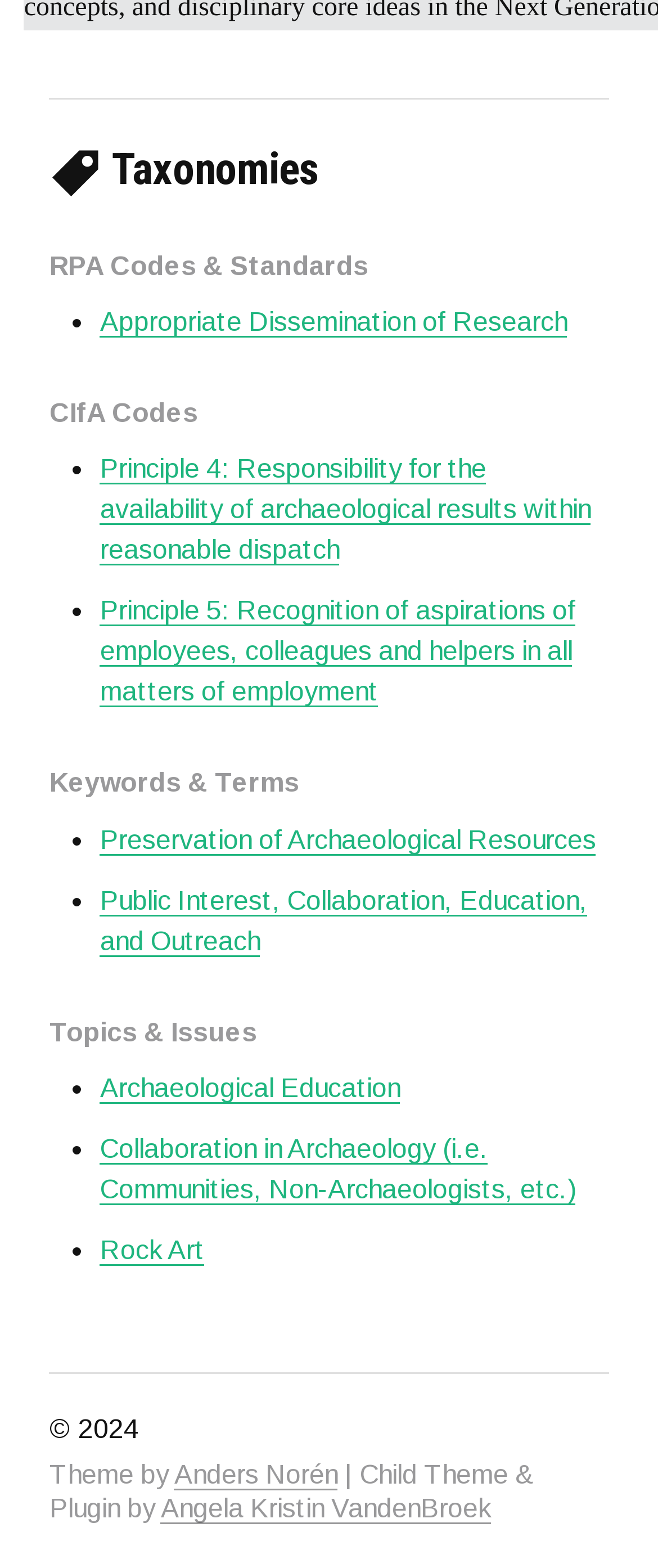Could you highlight the region that needs to be clicked to execute the instruction: "Check Angela Kristin VandenBroek's website"?

[0.244, 0.952, 0.747, 0.972]